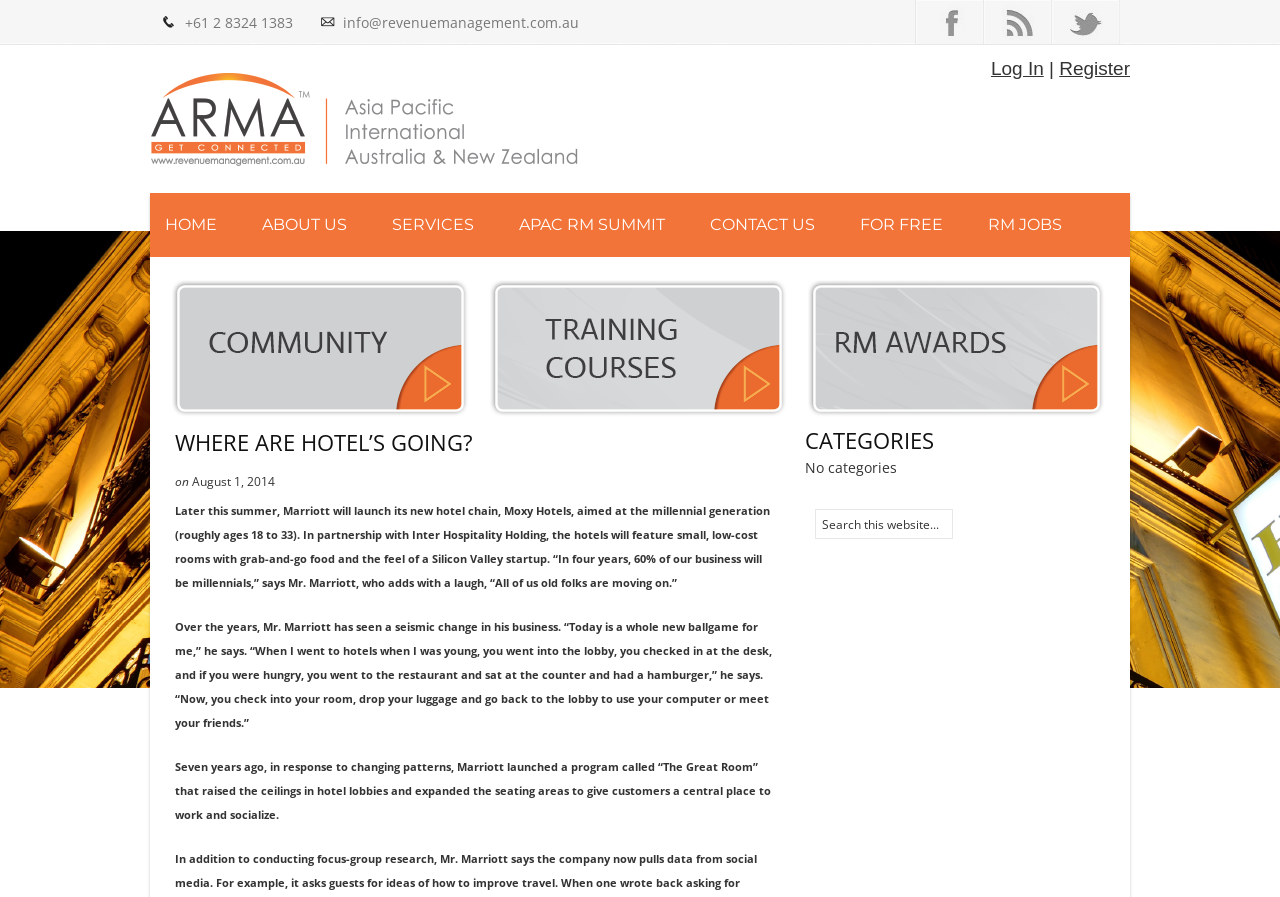What is the target age group of Moxy Hotels?
Look at the screenshot and give a one-word or phrase answer.

Millennials (18-33 years old)